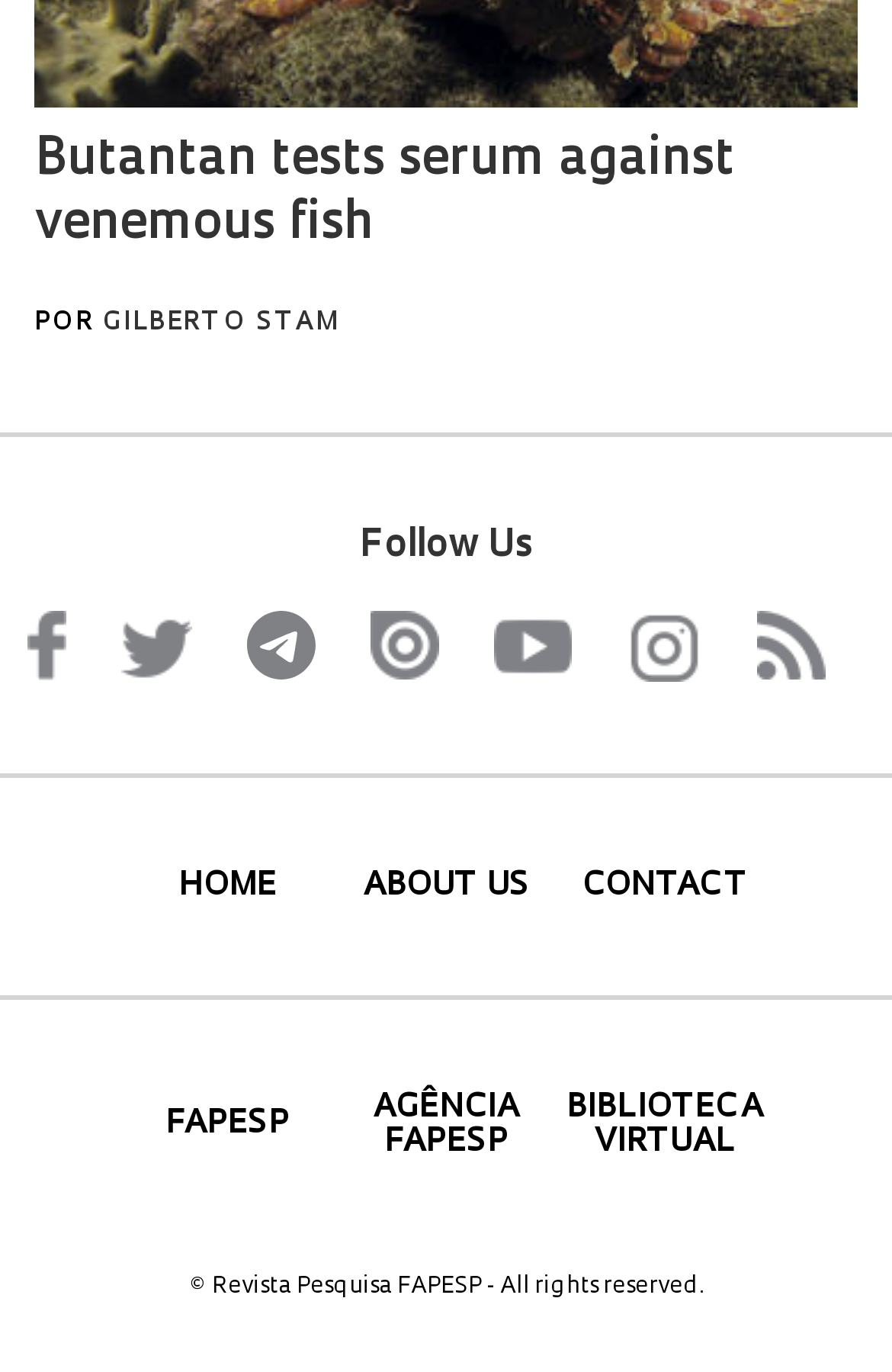Determine the bounding box coordinates of the region that needs to be clicked to achieve the task: "go to Swedish website".

None